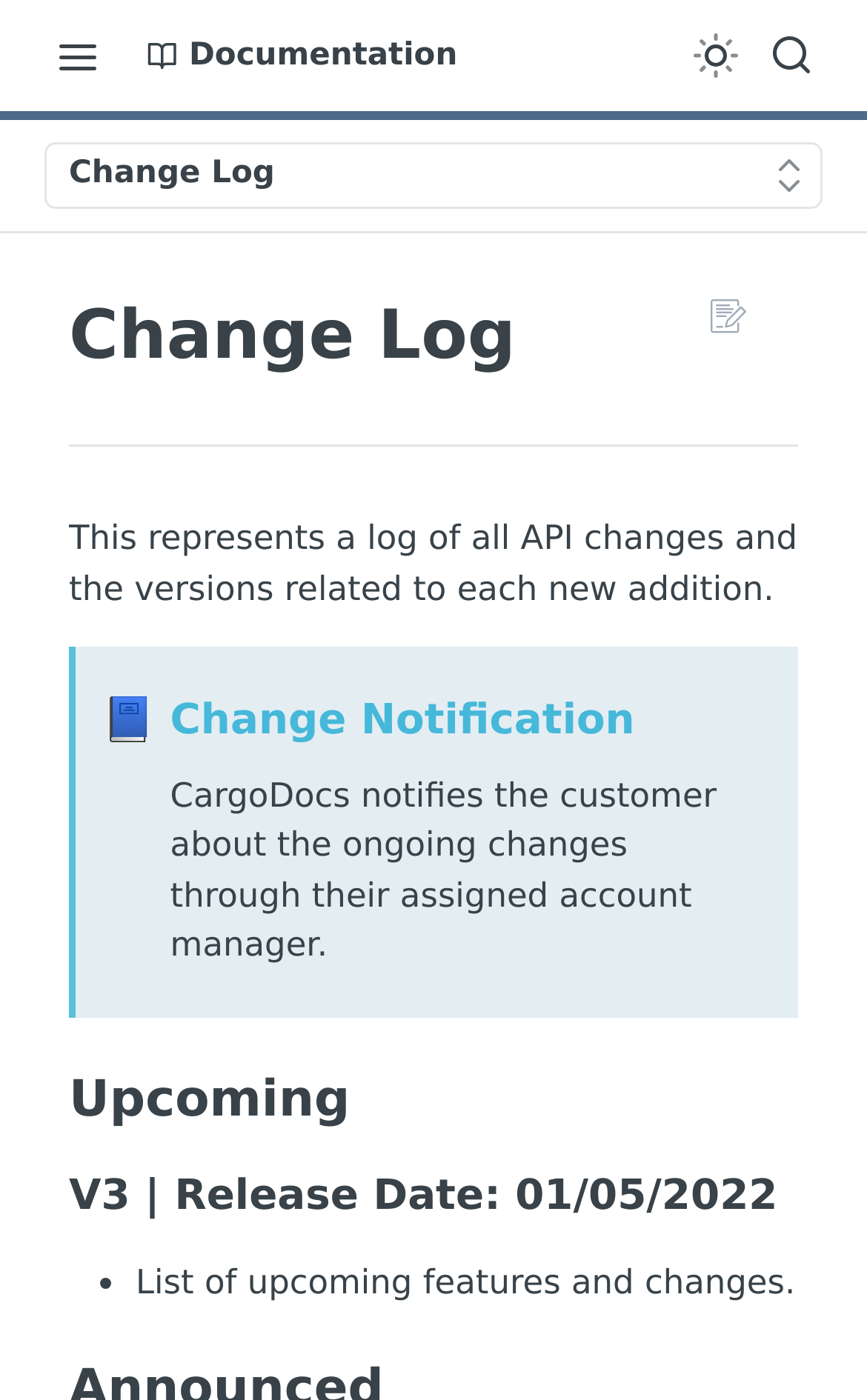From the webpage screenshot, predict the bounding box coordinates (top-left x, top-left y, bottom-right x, bottom-right y) for the UI element described here: Moon (Dark Mode)Sun (Light Mode)

[0.787, 0.016, 0.864, 0.063]